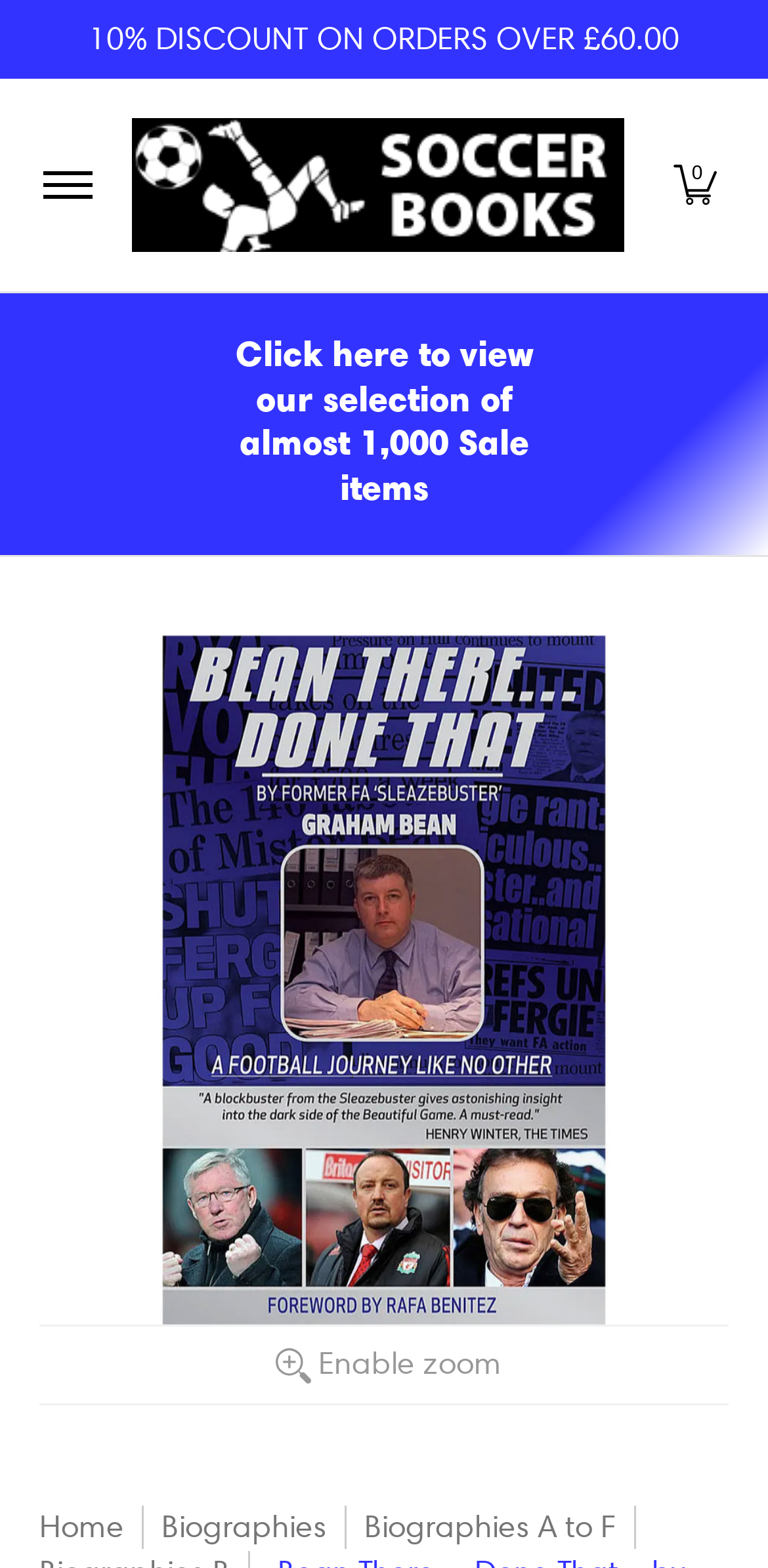Locate the bounding box coordinates of the item that should be clicked to fulfill the instruction: "Click 'Previous'".

[0.381, 0.352, 0.494, 0.407]